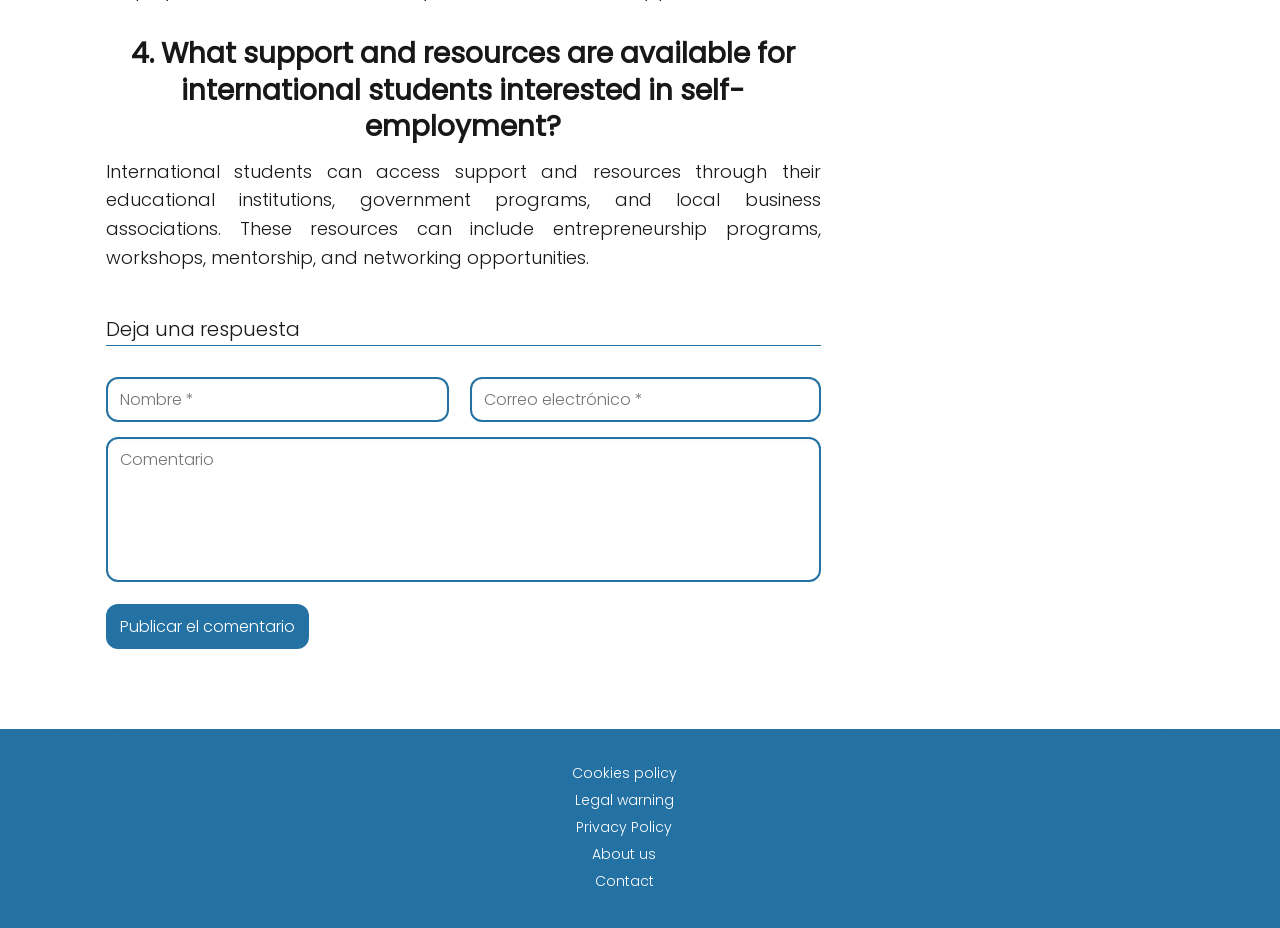Please identify the bounding box coordinates of where to click in order to follow the instruction: "Leave a comment".

[0.083, 0.471, 0.641, 0.627]